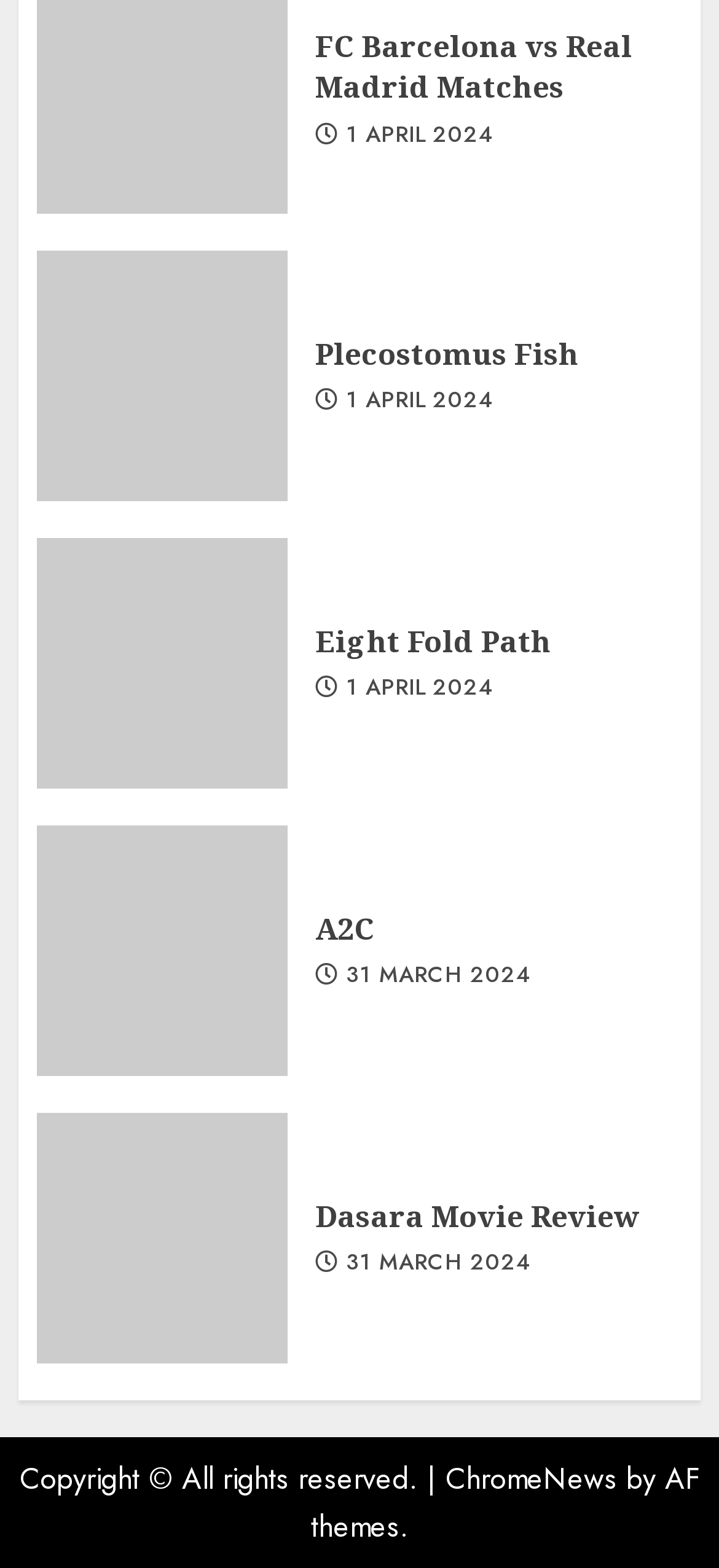Utilize the details in the image to thoroughly answer the following question: What is the date mentioned most frequently on the webpage?

I analyzed the text content of the link elements and found that '1 April 2024' is mentioned three times, which is more frequent than any other date.